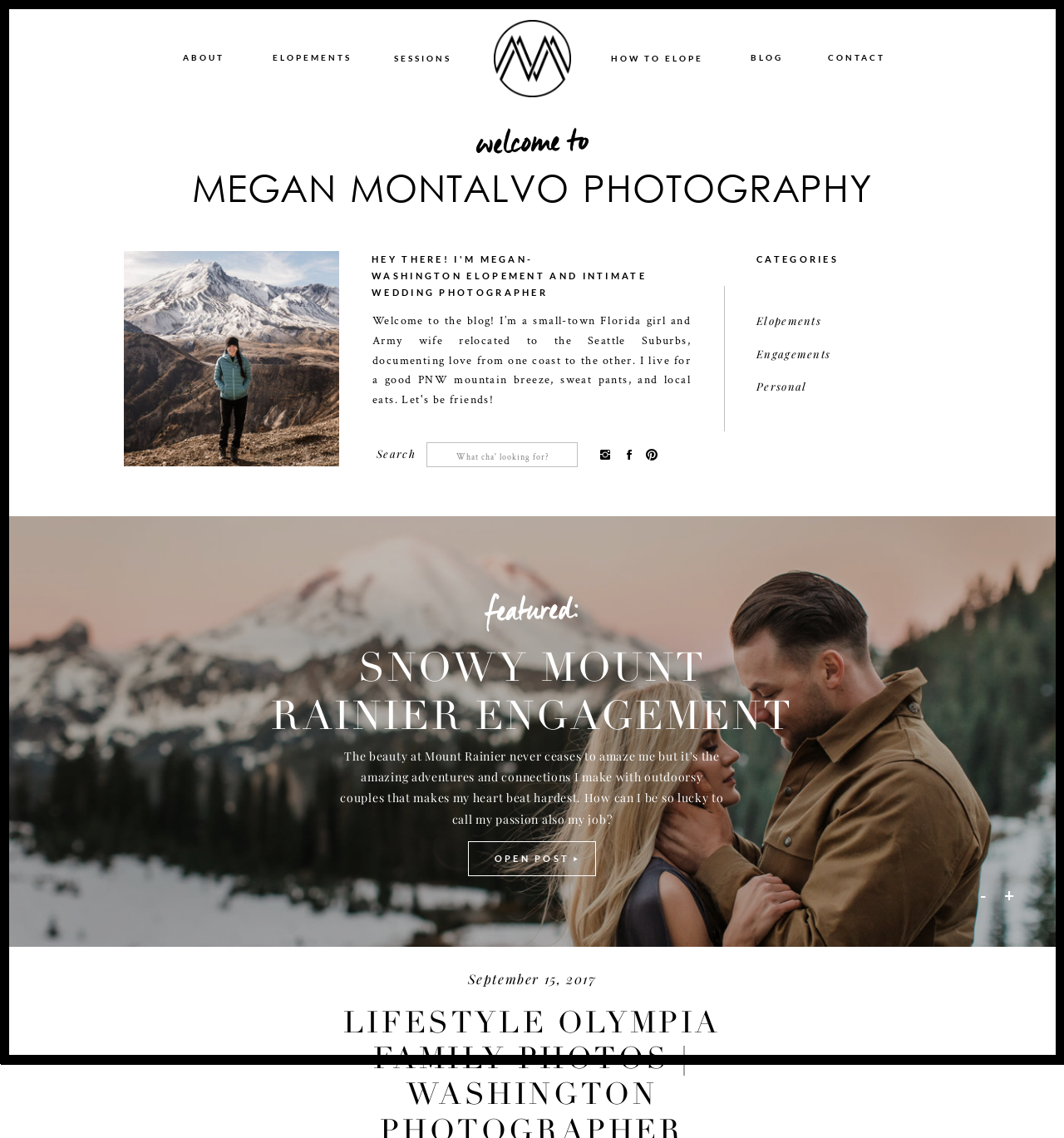Create a detailed narrative of the webpage’s visual and textual elements.

This webpage is a photography blog, specifically showcasing the work of Megan Montalvo Photography. At the top, there is a heading that reads "HEY THERE! I'M MEGAN- WASHINGTON ELOPEMENT AND INTIMATE WEDDING PHOTOGRAPHER". Below this, there is a search bar with a label "Search for:".

On the top-right corner, there are several links and images arranged horizontally, including "Engagements", "Elopements", and "Personal". These links are accompanied by small images.

On the left side of the page, there is a vertical menu with links to "ABOUT", "CONTACT", "BLOG", "ELOPEMENTS", "SESSIONS", and "HOW TO ELOPE". Each link has a corresponding text label.

The main content of the page is a blog post titled "SNOWY MOUNT RAINIER ENGAGEMENT". Below the title, there is a featured section with a label "featured:". The post itself appears to be a photo essay, with several images scattered throughout the page.

At the bottom of the page, there are several links and buttons, including a "+" and "-" button, an "OPEN POST" link, and another image link. There is also a date label "September 15, 2017" near the bottom of the page.

Overall, the webpage has a clean and organized layout, with a focus on showcasing the photographer's work through images and blog posts.